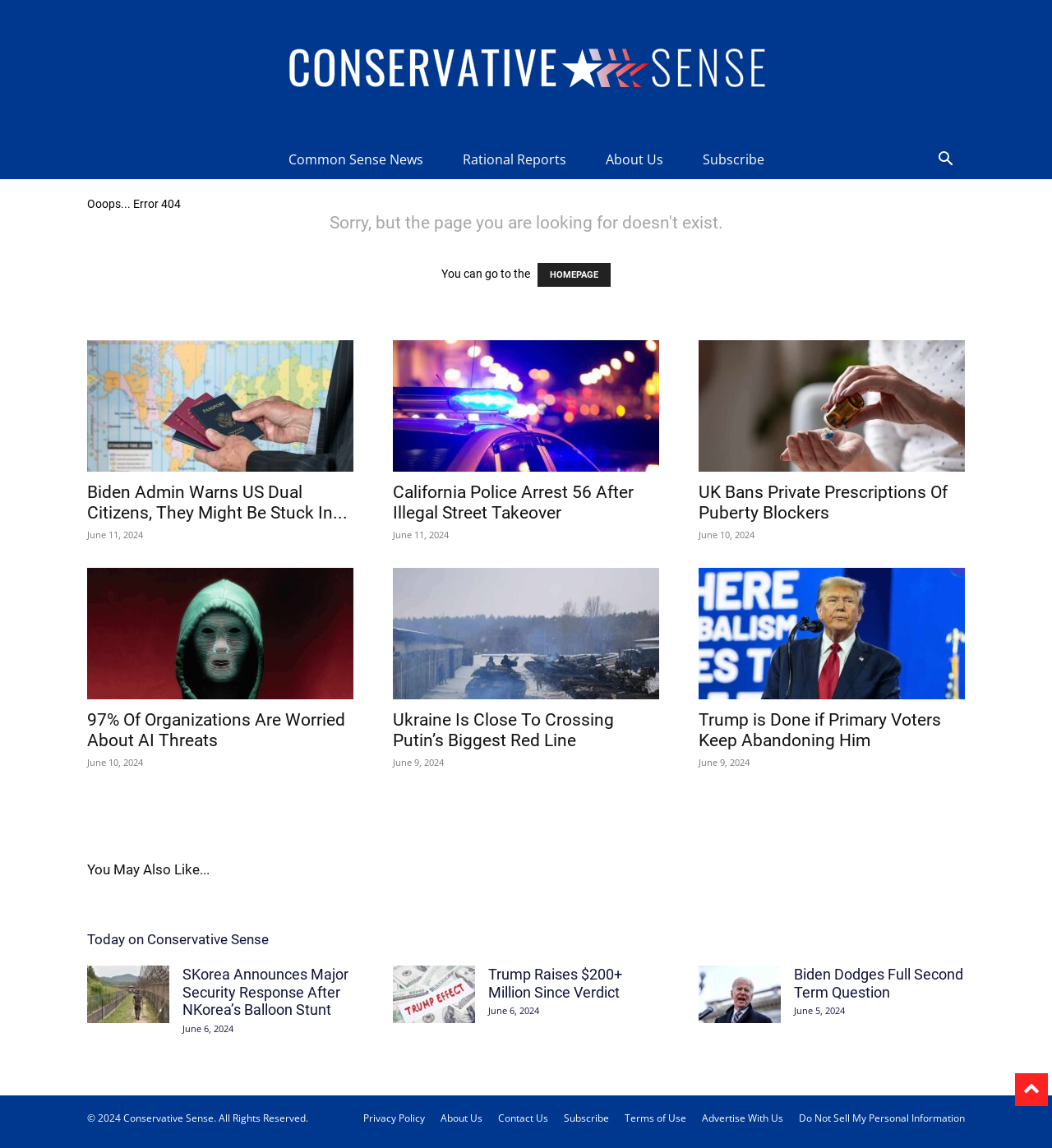Show the bounding box coordinates of the region that should be clicked to follow the instruction: "subscribe to the newsletter."

[0.649, 0.122, 0.745, 0.156]